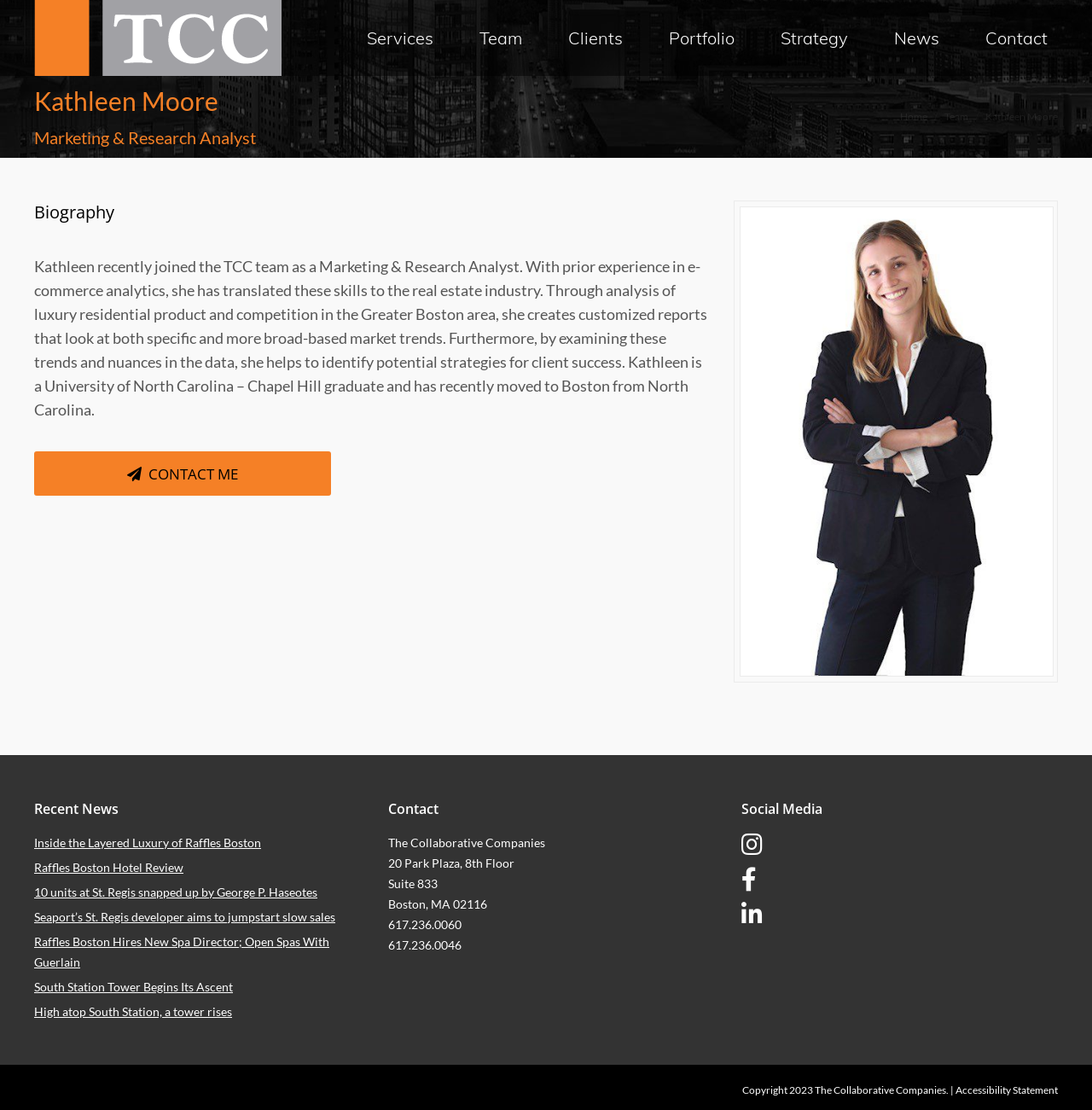What is the address of The Collaborative Companies?
Look at the image and answer with only one word or phrase.

20 Park Plaza, 8th Floor, Suite 833, Boston, MA 02116